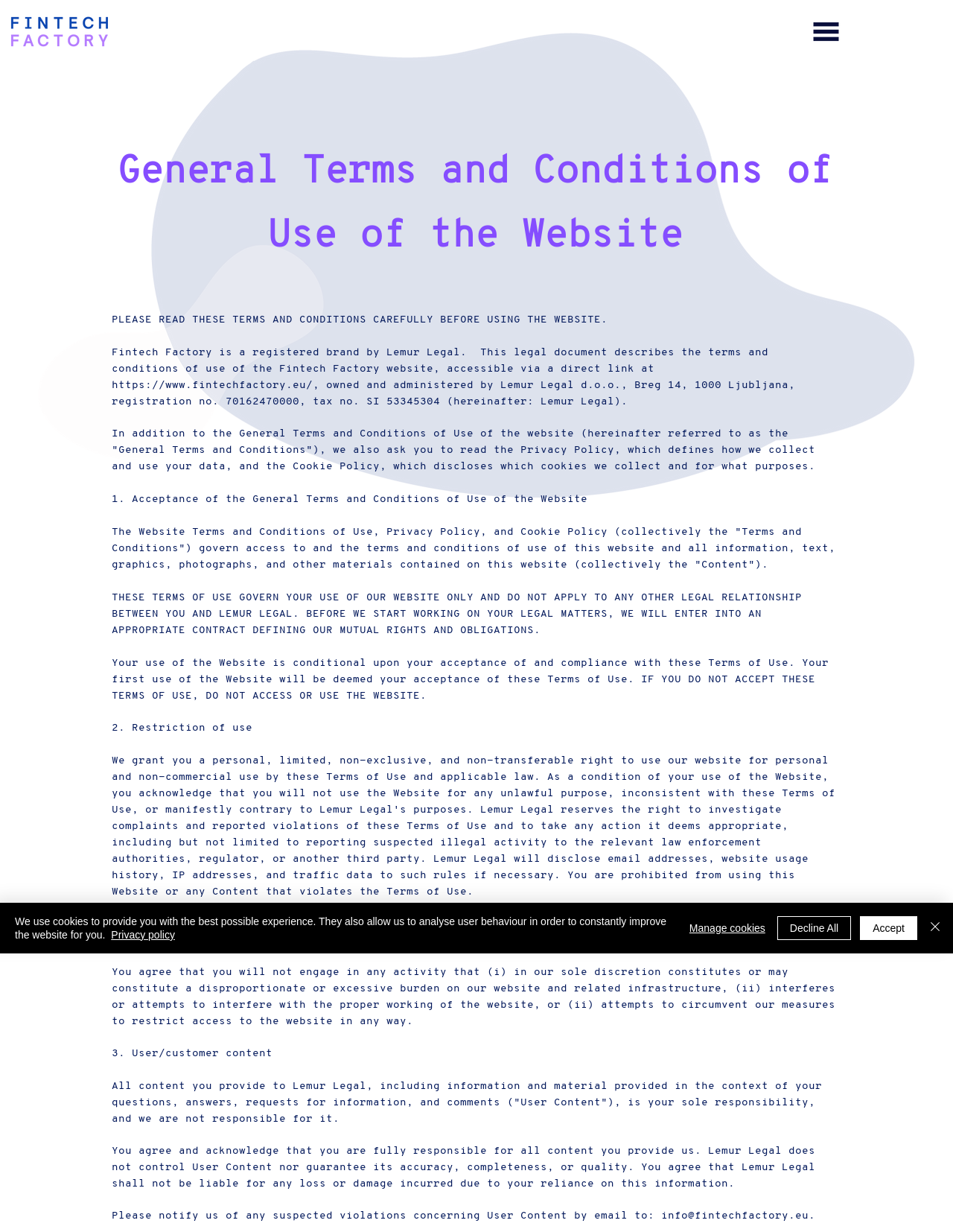Locate the bounding box of the UI element defined by this description: "Privacy policy". The coordinates should be given as four float numbers between 0 and 1, formatted as [left, top, right, bottom].

[0.117, 0.754, 0.184, 0.763]